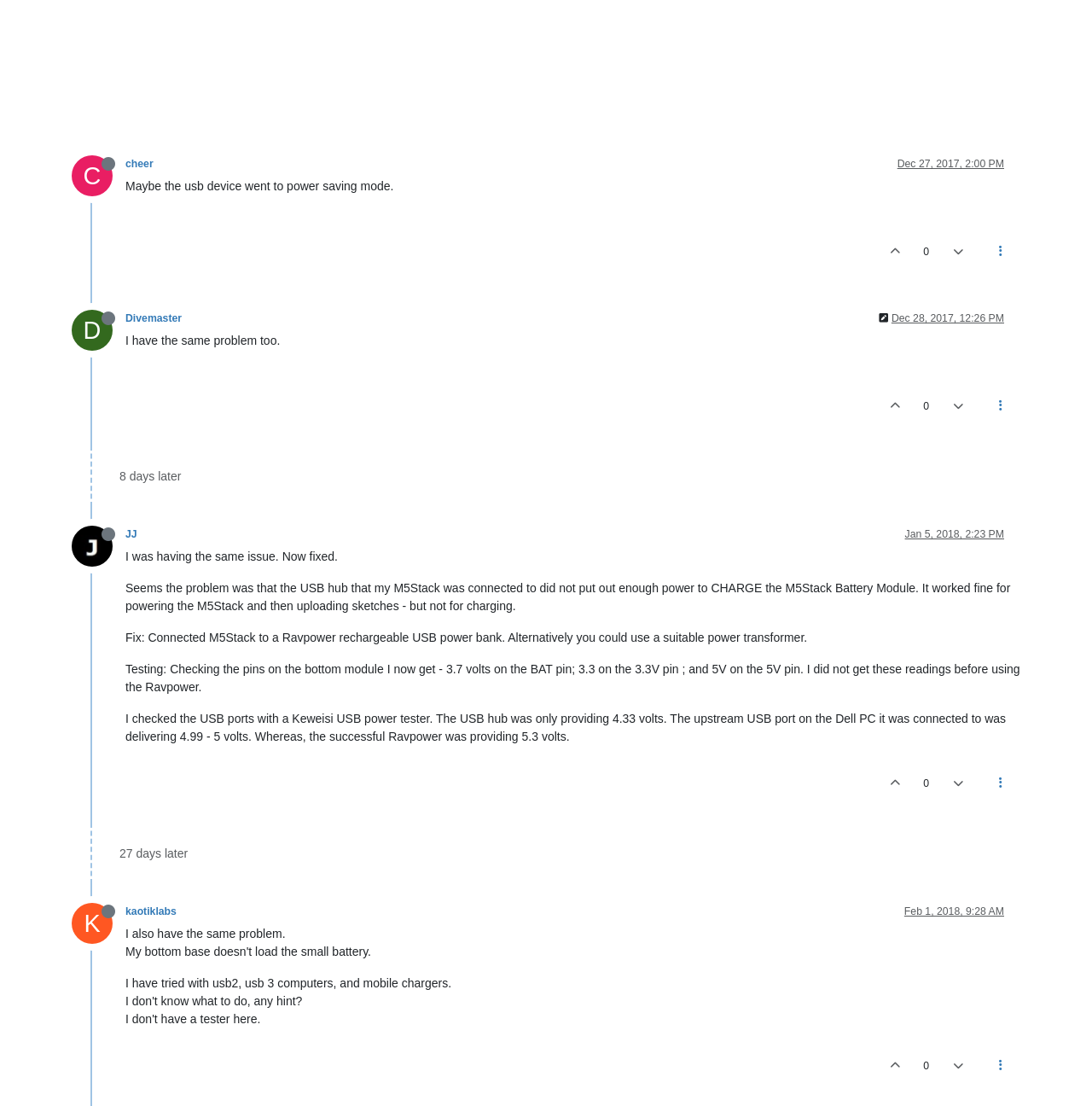Generate a comprehensive description of the webpage.

This webpage is a discussion forum page titled "Battery issue | M5Stack Community". At the top, there are several links and icons, including a search bar, login and register links, and a list of categories such as "Recent", "Popular", and "Users". 

Below the top section, there is a heading "Battery issue" followed by a post from a user "kaotiklabs" with a user avatar and a timestamp "Feb 2, 2018, 12:26 PM". The post contains a question about an M5Stack battery issue. 

There are several replies to this post from other users, including "JJ" and "DoNcK", each with their own user avatars and timestamps. The replies are formatted with a quote from the original post and the user's response. 

Throughout the page, there are various icons and links, including upvote and downvote buttons, reply links, and links to other topics. The page also displays the number of views, posts, and replies for the topic.